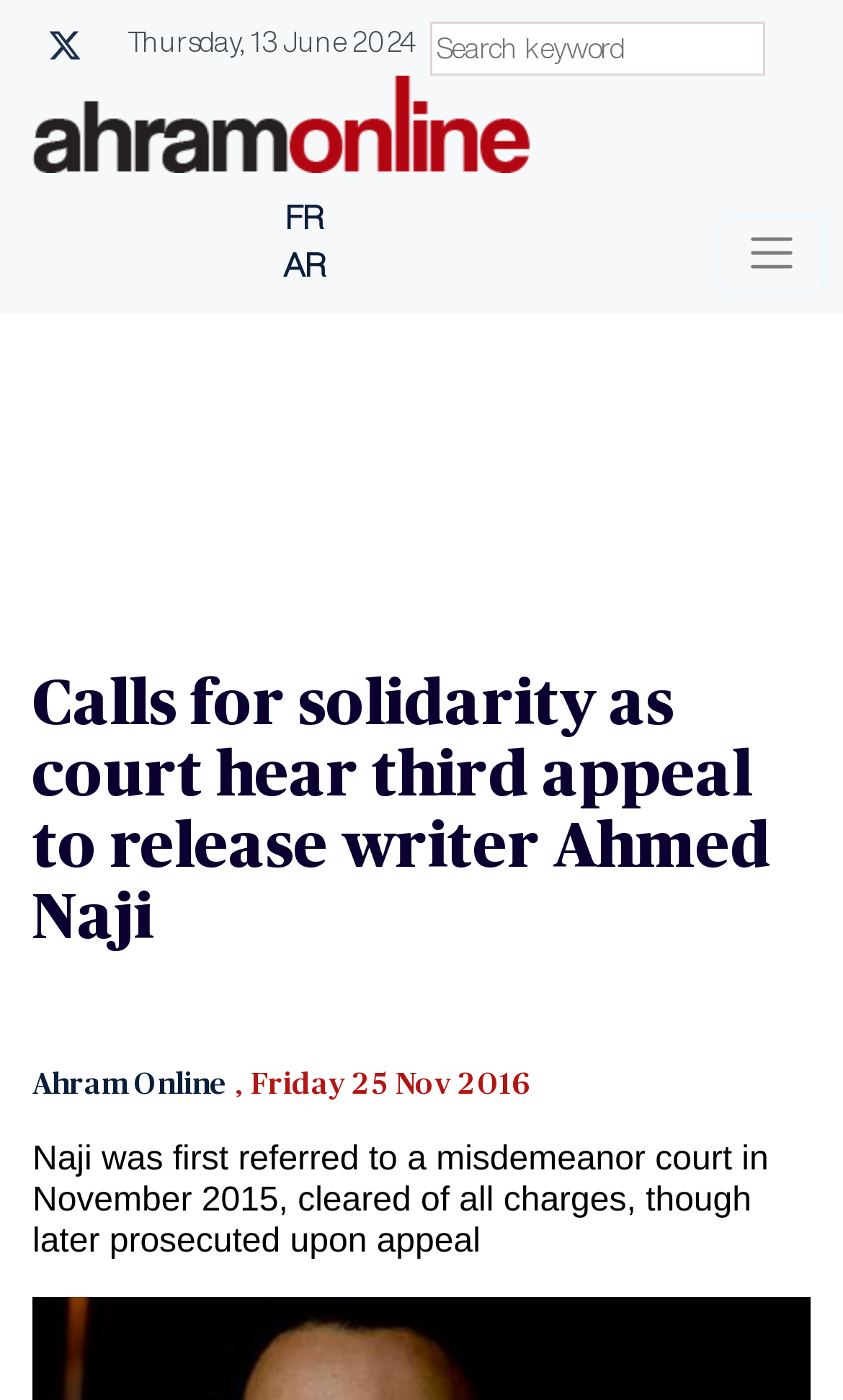Using the provided element description, identify the bounding box coordinates as (top-left x, top-left y, bottom-right x, bottom-right y). Ensure all values are between 0 and 1. Description: Ahram Online

[0.038, 0.764, 0.272, 0.786]